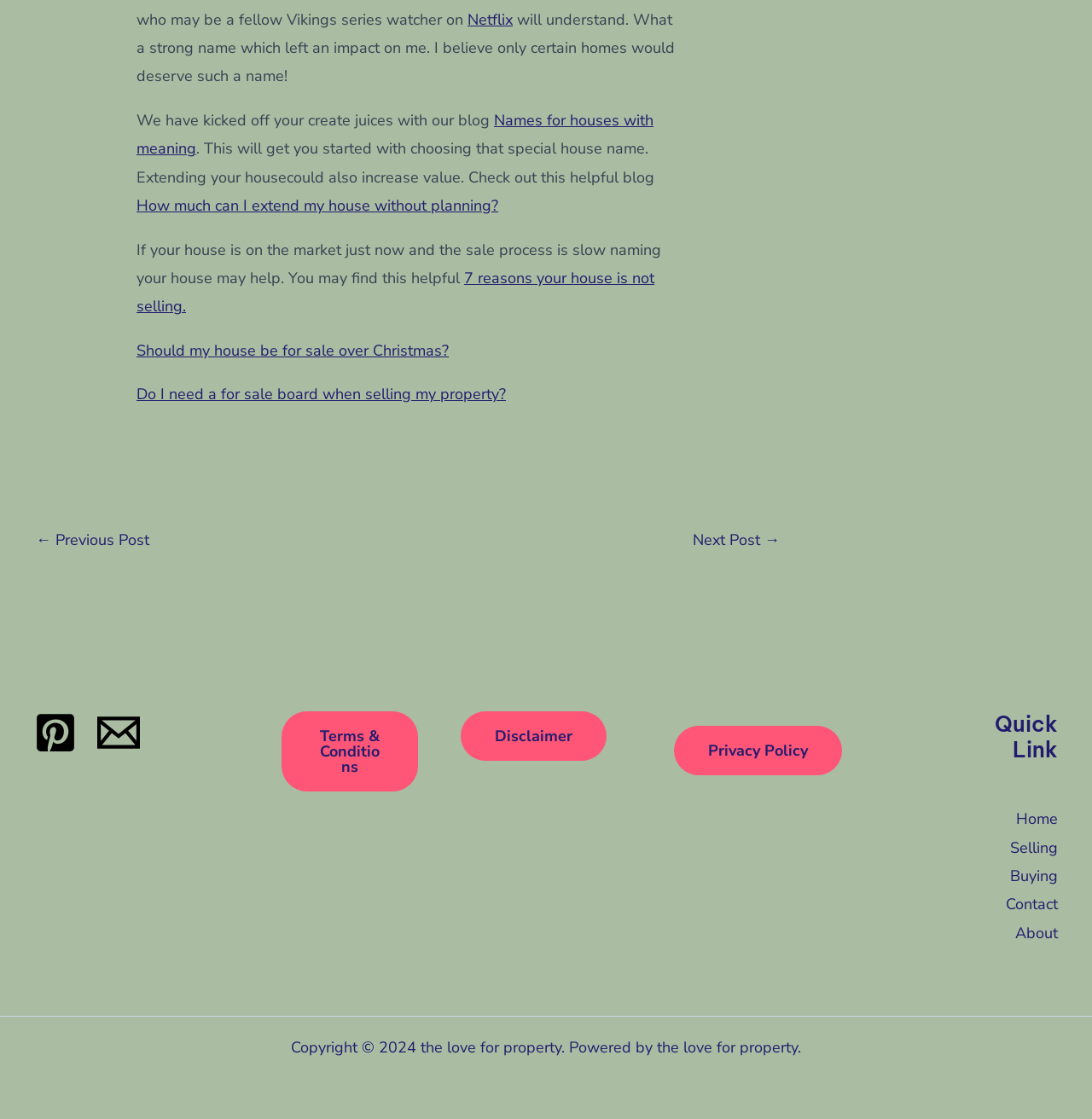How many social media links are there?
Using the information from the image, provide a comprehensive answer to the question.

There are two social media links, one to Pinterest and one to Email, which can be found at the bottom of the webpage.